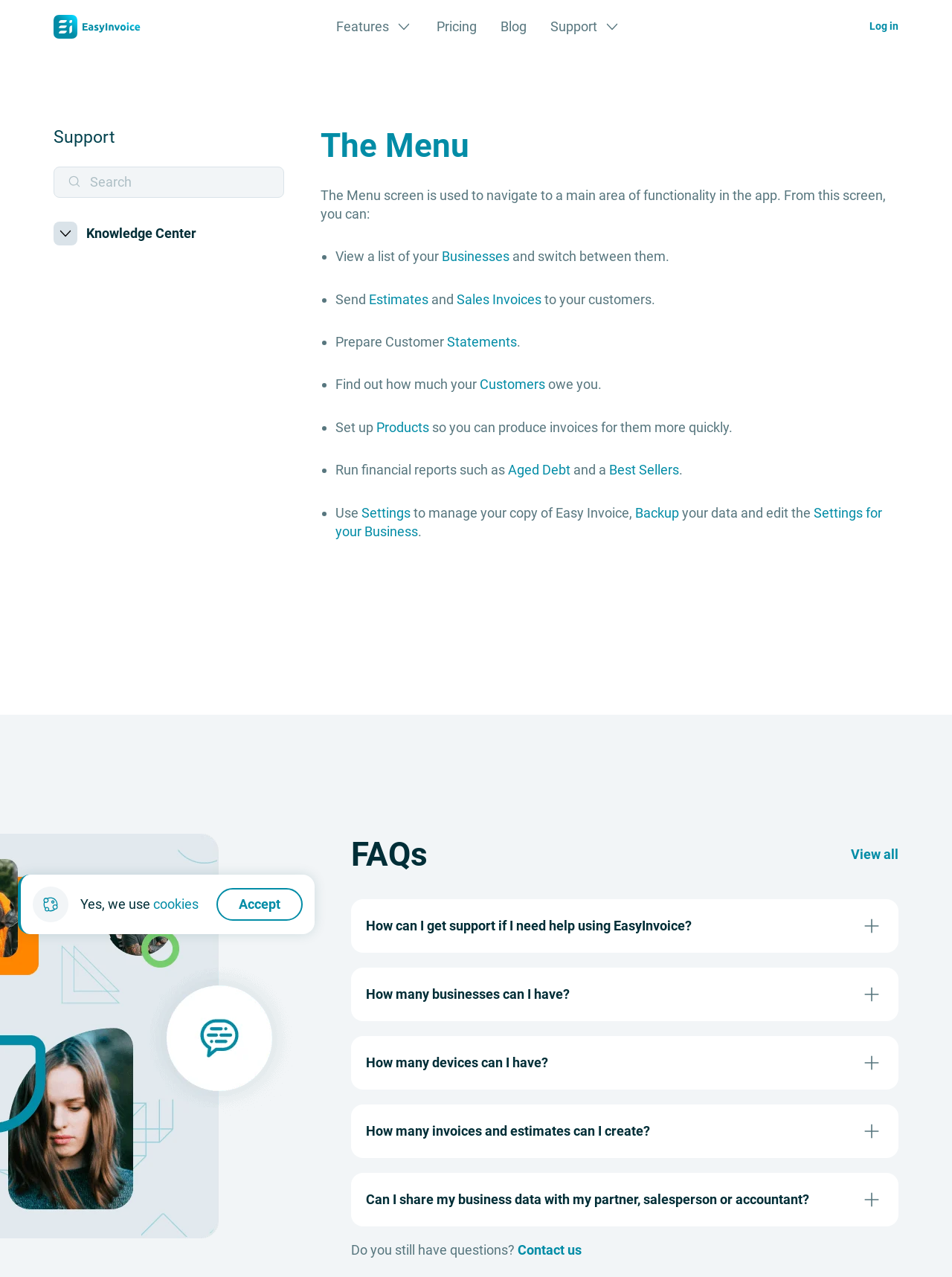What is the main function of the Menu screen?
Using the image as a reference, give a one-word or short phrase answer.

Navigate to main areas